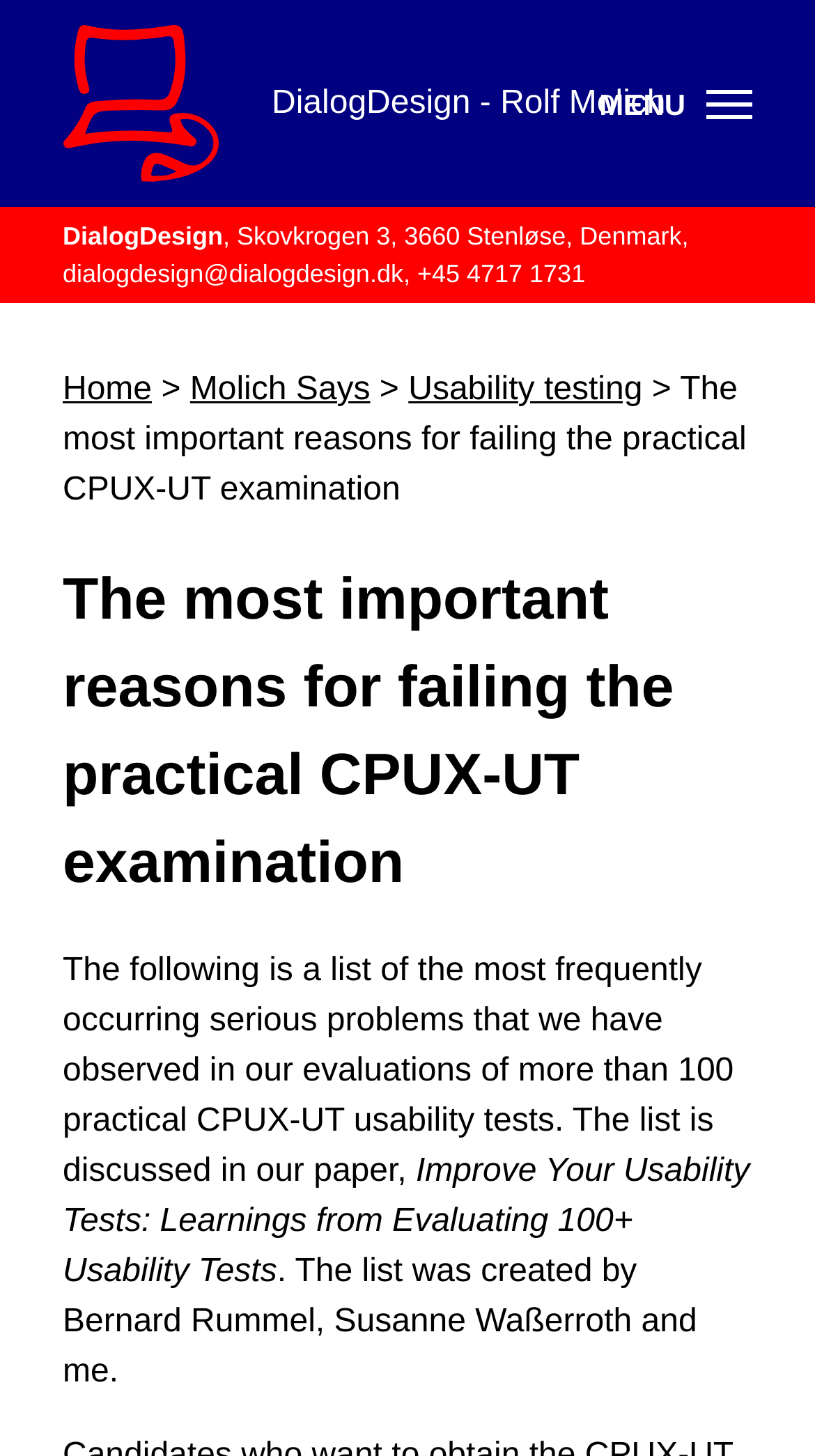What is the name of the author?
Based on the image, provide a one-word or brief-phrase response.

Rolf Molich